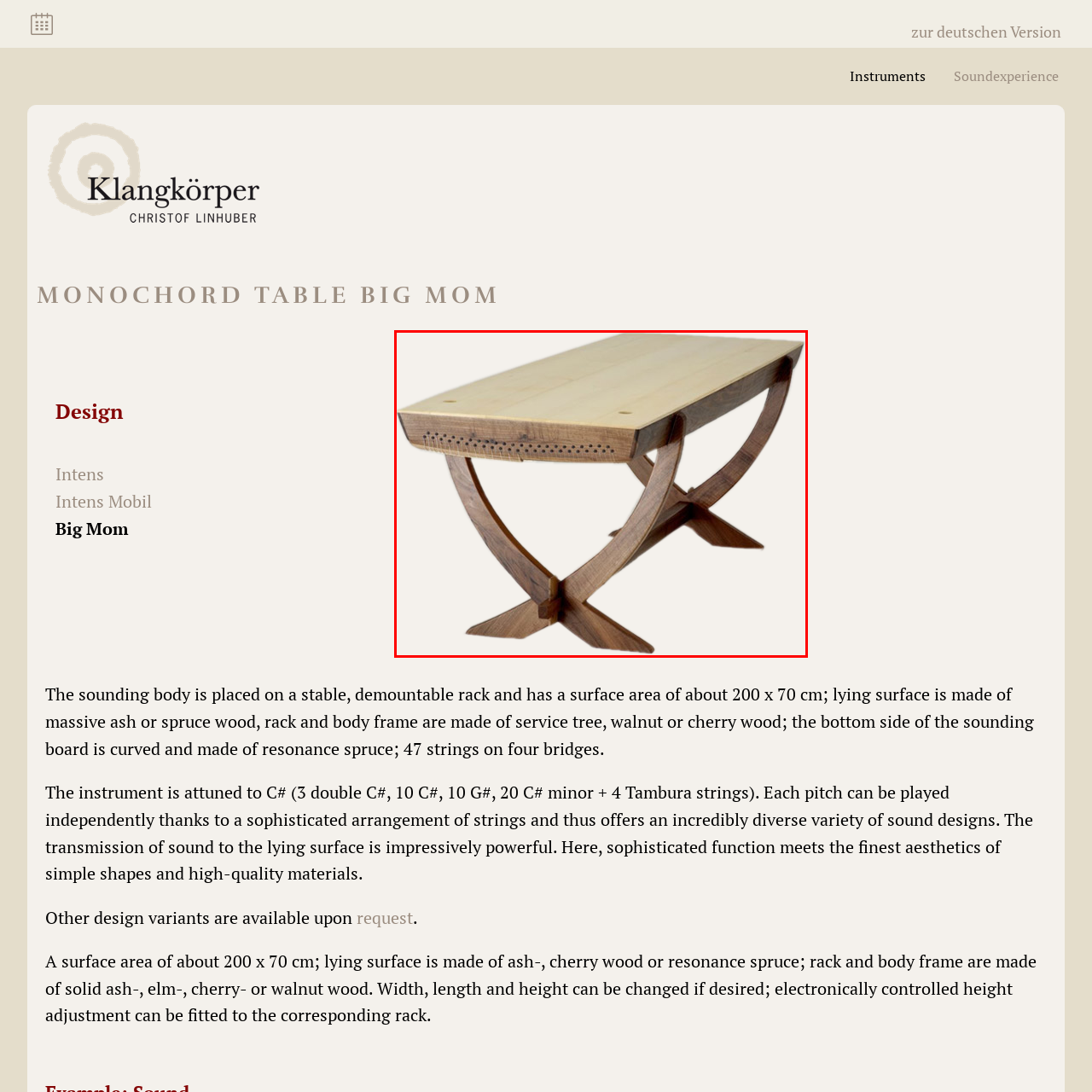What type of wood is used for the lying surface?
Focus on the part of the image marked with a red bounding box and deliver an in-depth answer grounded in the visual elements you observe.

According to the caption, the lying surface of the Klangliege Big Mom is constructed from high-quality woods such as massive ash or spruce, which provides a comfortable and durable surface.